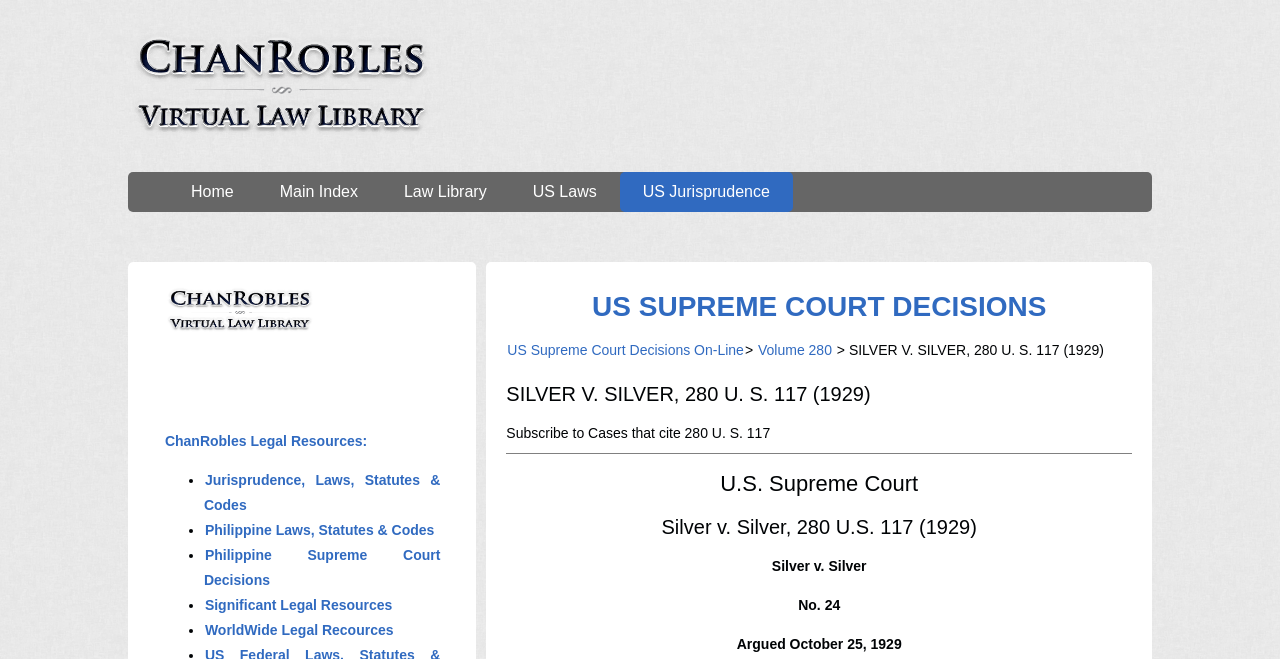Determine the primary headline of the webpage.

US SUPREME COURT DECISIONS